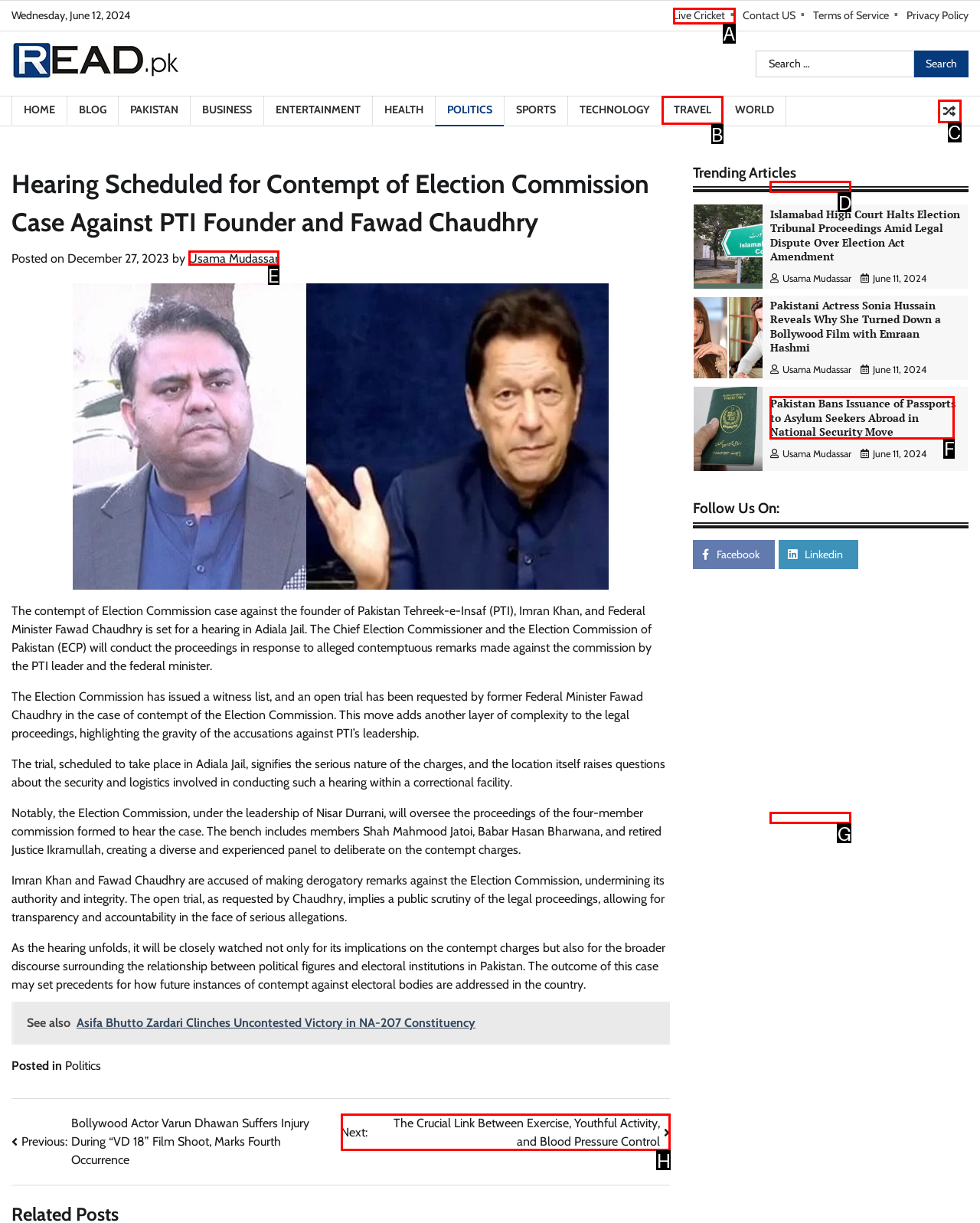Which lettered option should be clicked to perform the following task: Check the next post
Respond with the letter of the appropriate option.

H